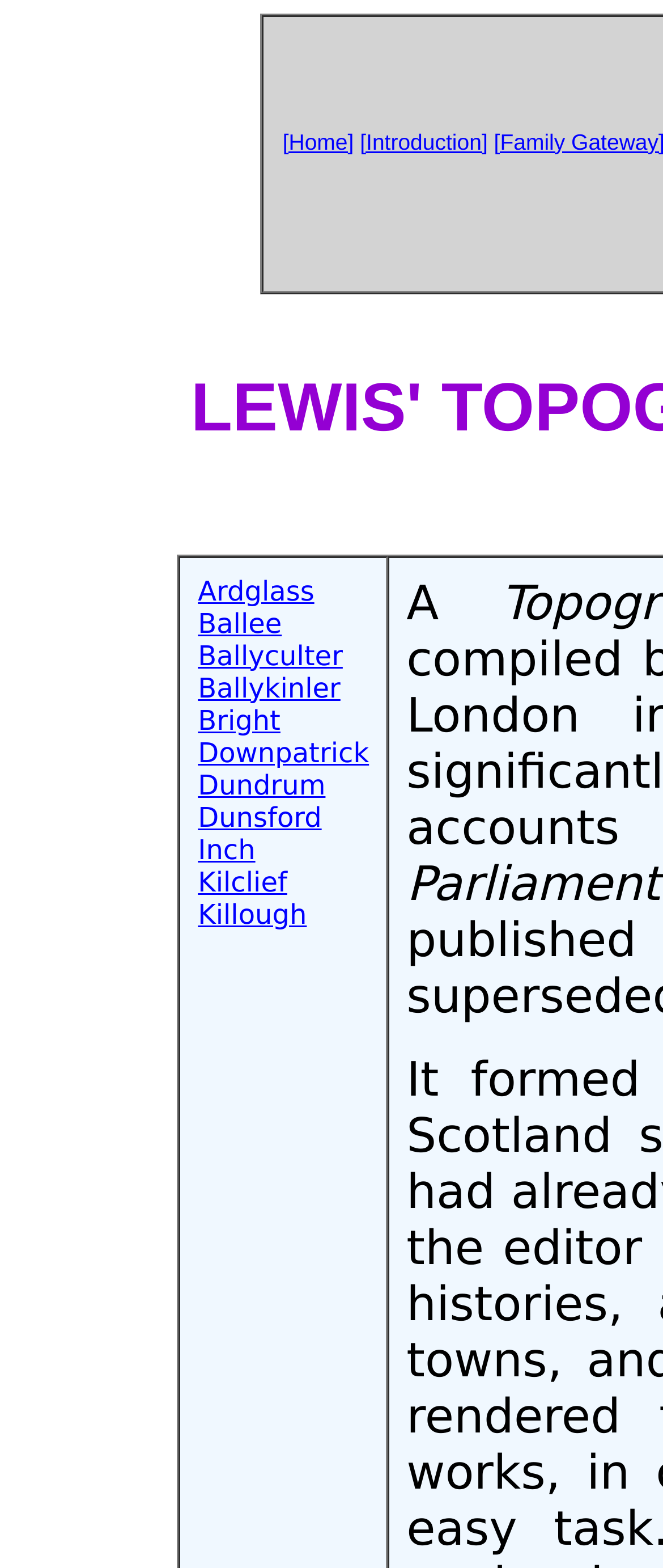What is the last place listed?
Please answer the question with a detailed and comprehensive explanation.

I looked at the list of places on the webpage and found that the last one listed is 'Killough'.